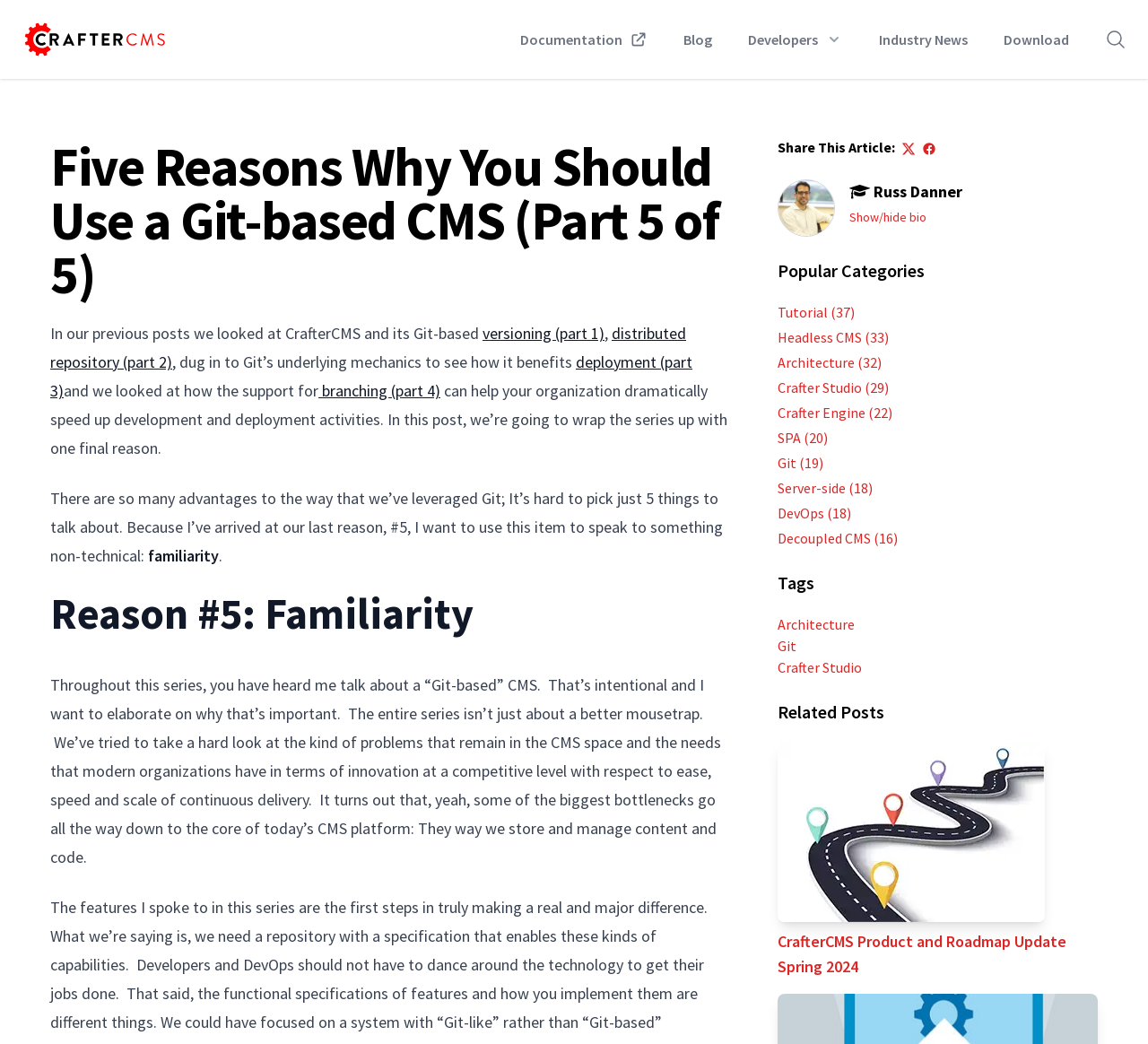Please identify the bounding box coordinates of the element's region that should be clicked to execute the following instruction: "Read more about Ann & Robert H. Lurie Children’s Hospital". The bounding box coordinates must be four float numbers between 0 and 1, i.e., [left, top, right, bottom].

None